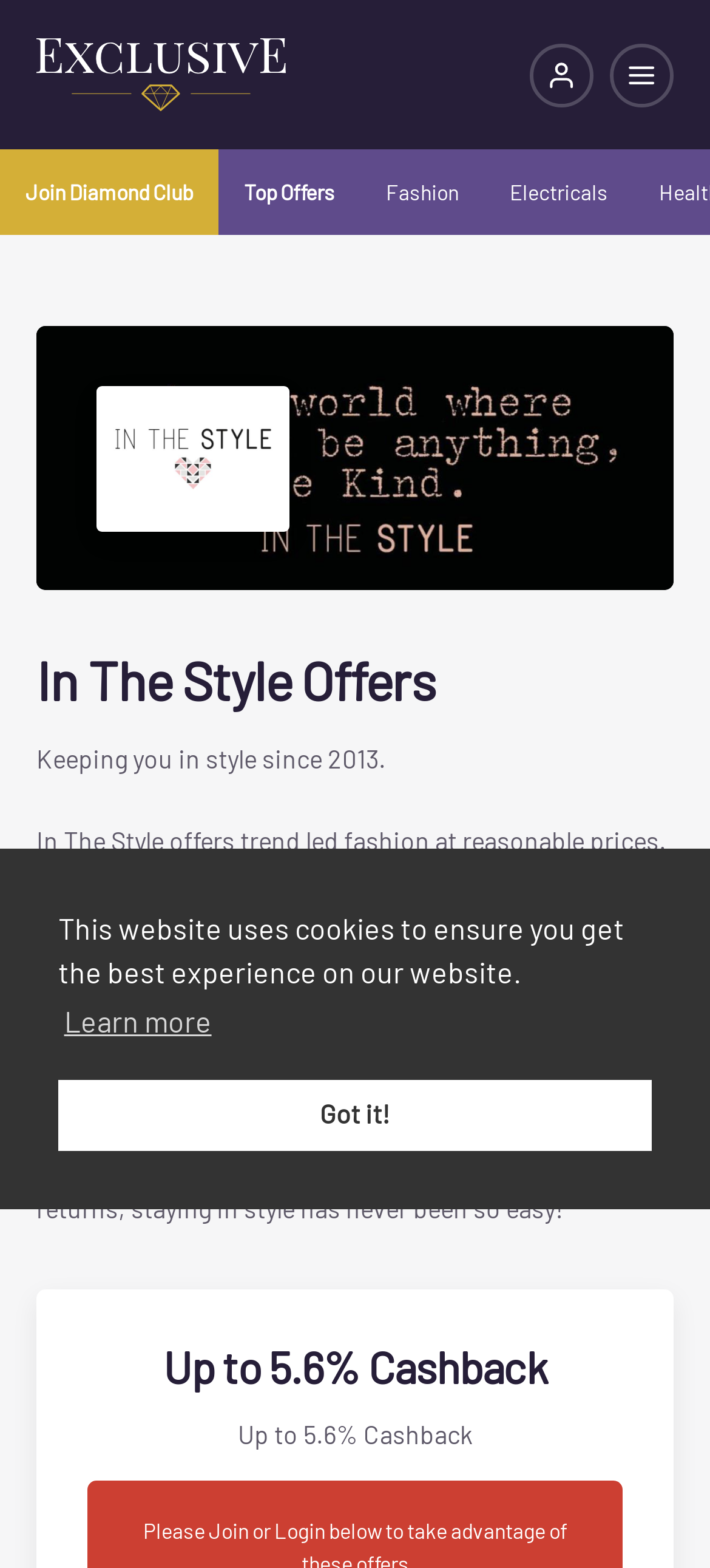Please identify the bounding box coordinates of the clickable area that will allow you to execute the instruction: "Read about Adam Levenberg".

None